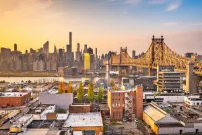Detail the scene depicted in the image with as much precision as possible.

The image captures a stunning panoramic view of the New York City skyline featuring the iconic Queensboro Bridge, also known as the 59th Street Bridge, which connects Manhattan and Queens. This picturesque scene is bathed in the warm glow of a sunset, highlighting the architectural contrasts between the tall skyscrapers of Manhattan and the urban landscape of Queens below. The foreground presents a vibrant assortment of buildings and greenery, contributing to the dynamic energy of the borough. This visual encapsulates the cultural richness of Queens, making it an ideal backdrop for luxurious limousine services that enhance the experience of exploring New York. Whether for residents or visitors, indulging in a limousine ride through this breathtaking setting offers a unique perspective on the beauty and diversity of the city.